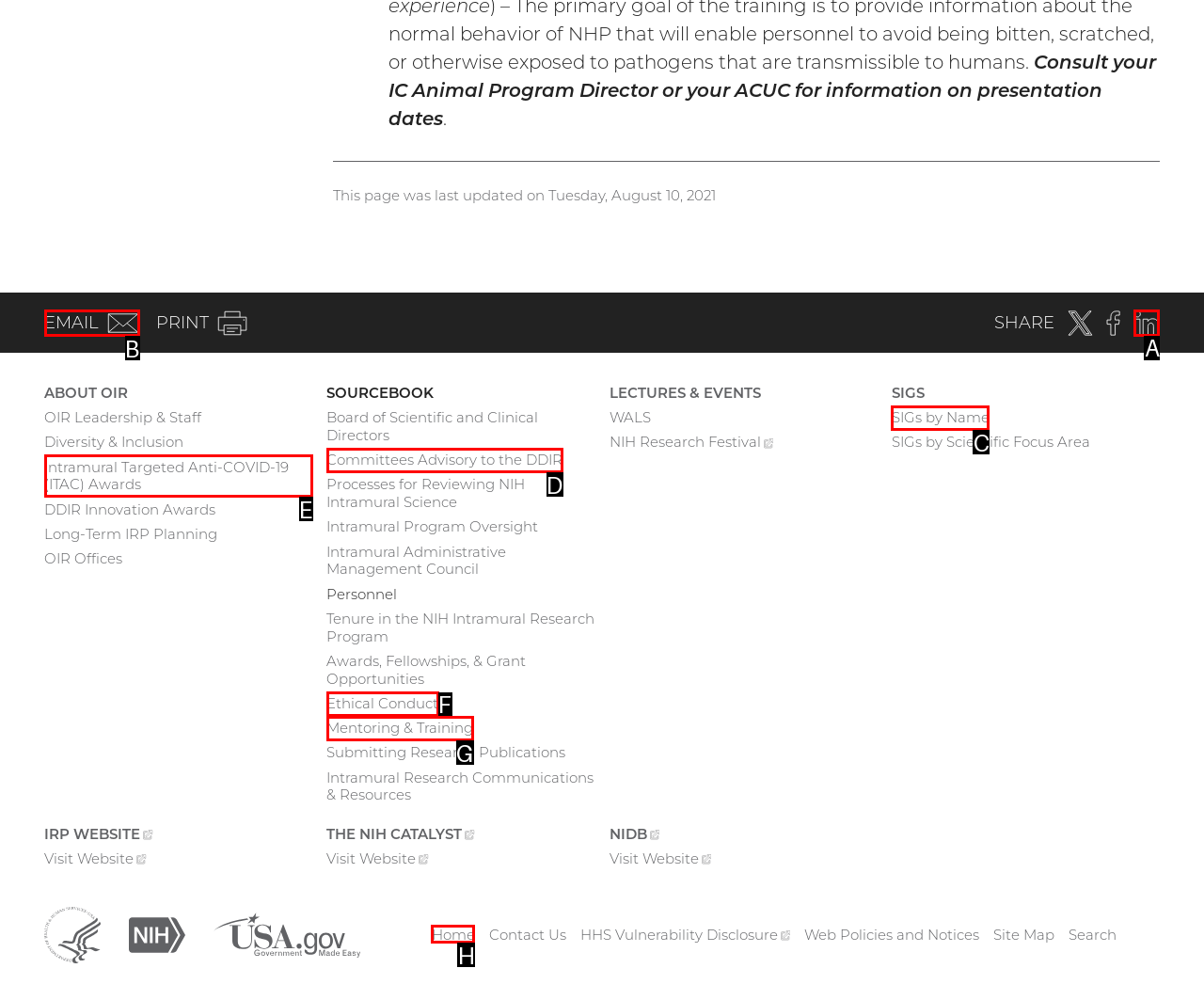Tell me which letter corresponds to the UI element that will allow you to Email someone. Answer with the letter directly.

B